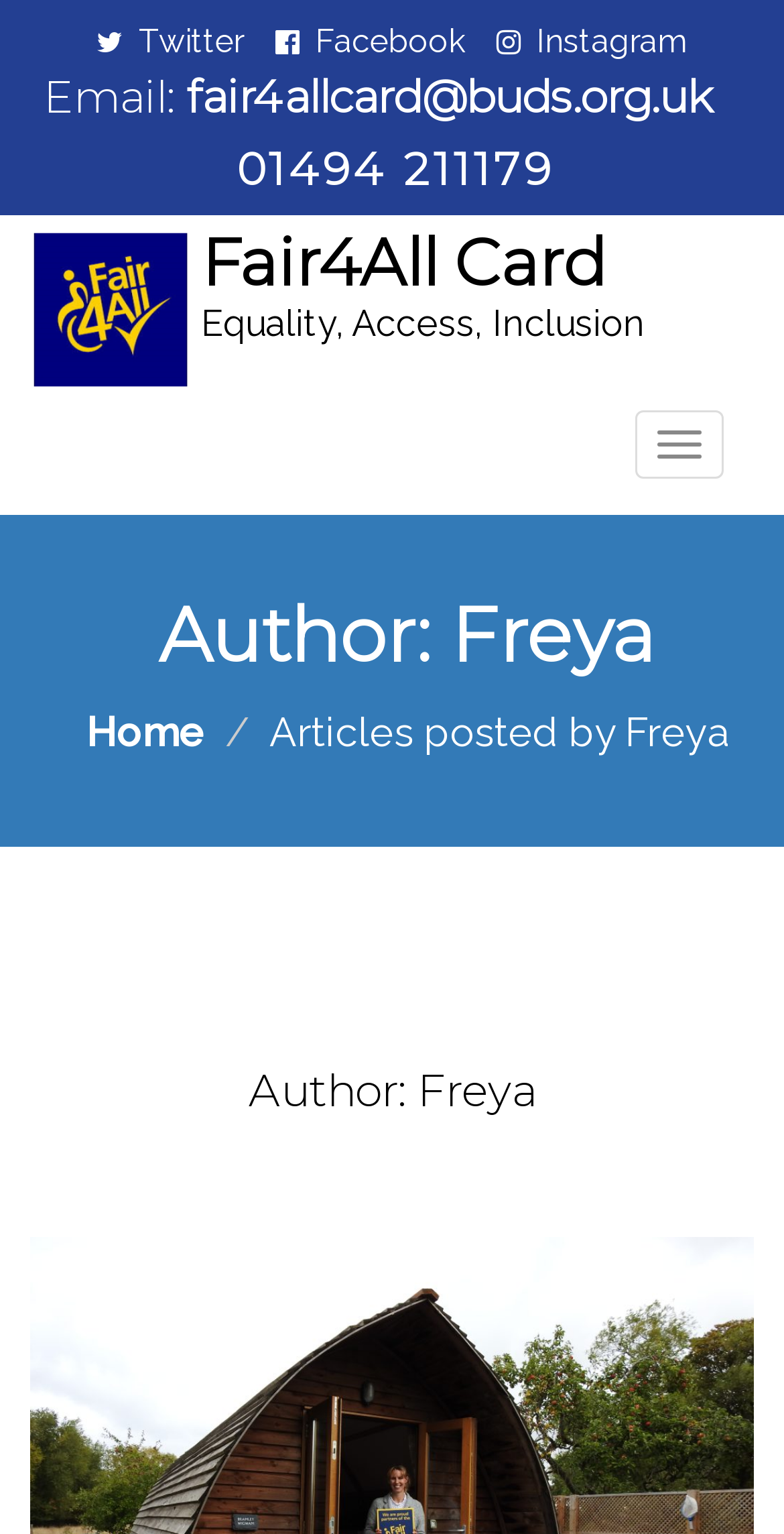Identify the bounding box coordinates of the region that needs to be clicked to carry out this instruction: "Call the phone number". Provide these coordinates as four float numbers ranging from 0 to 1, i.e., [left, top, right, bottom].

[0.301, 0.093, 0.709, 0.128]